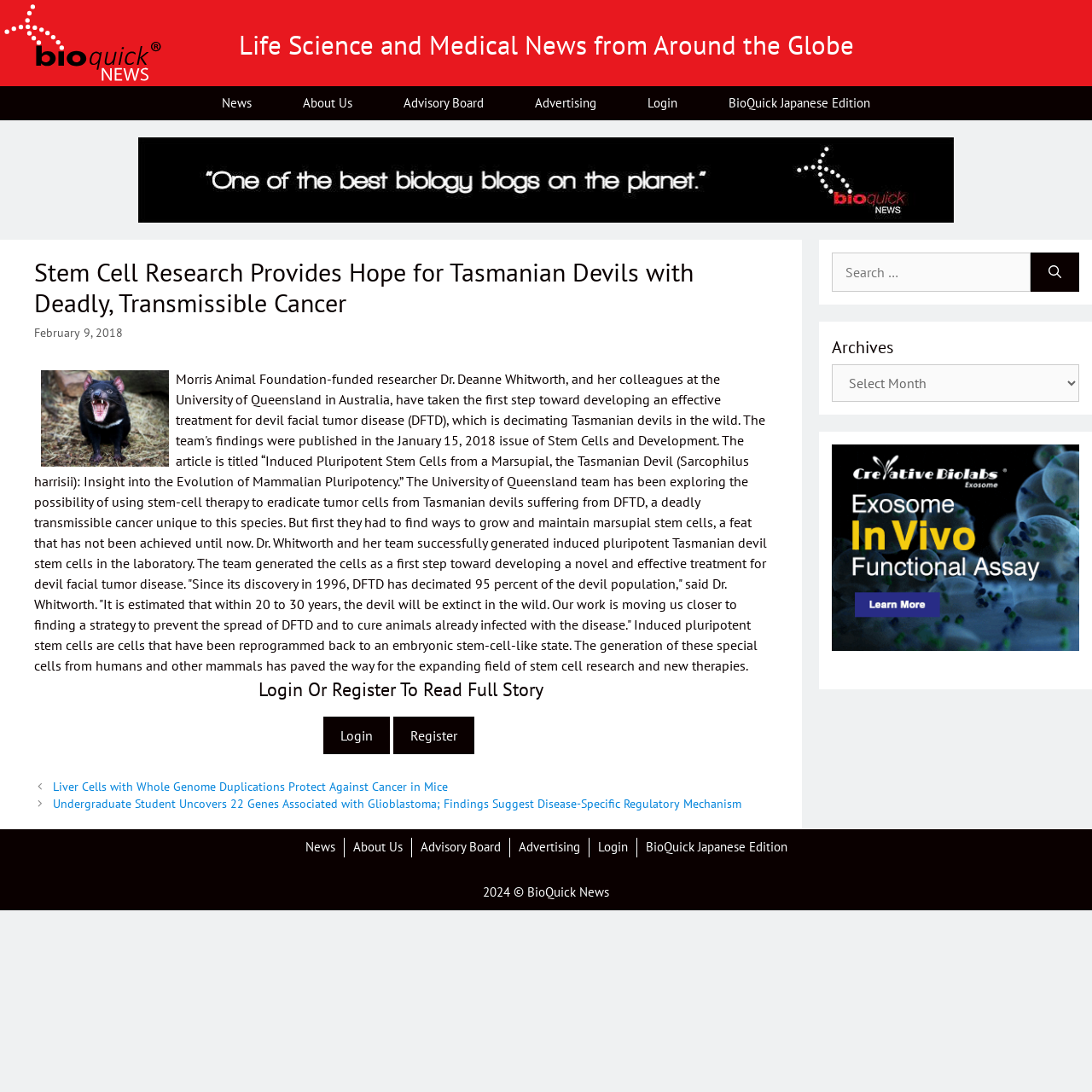Please provide a comprehensive response to the question below by analyzing the image: 
What is the name of the website?

I determined the answer by looking at the banner element at the top of the webpage, which contains the text 'BioQuick News'.